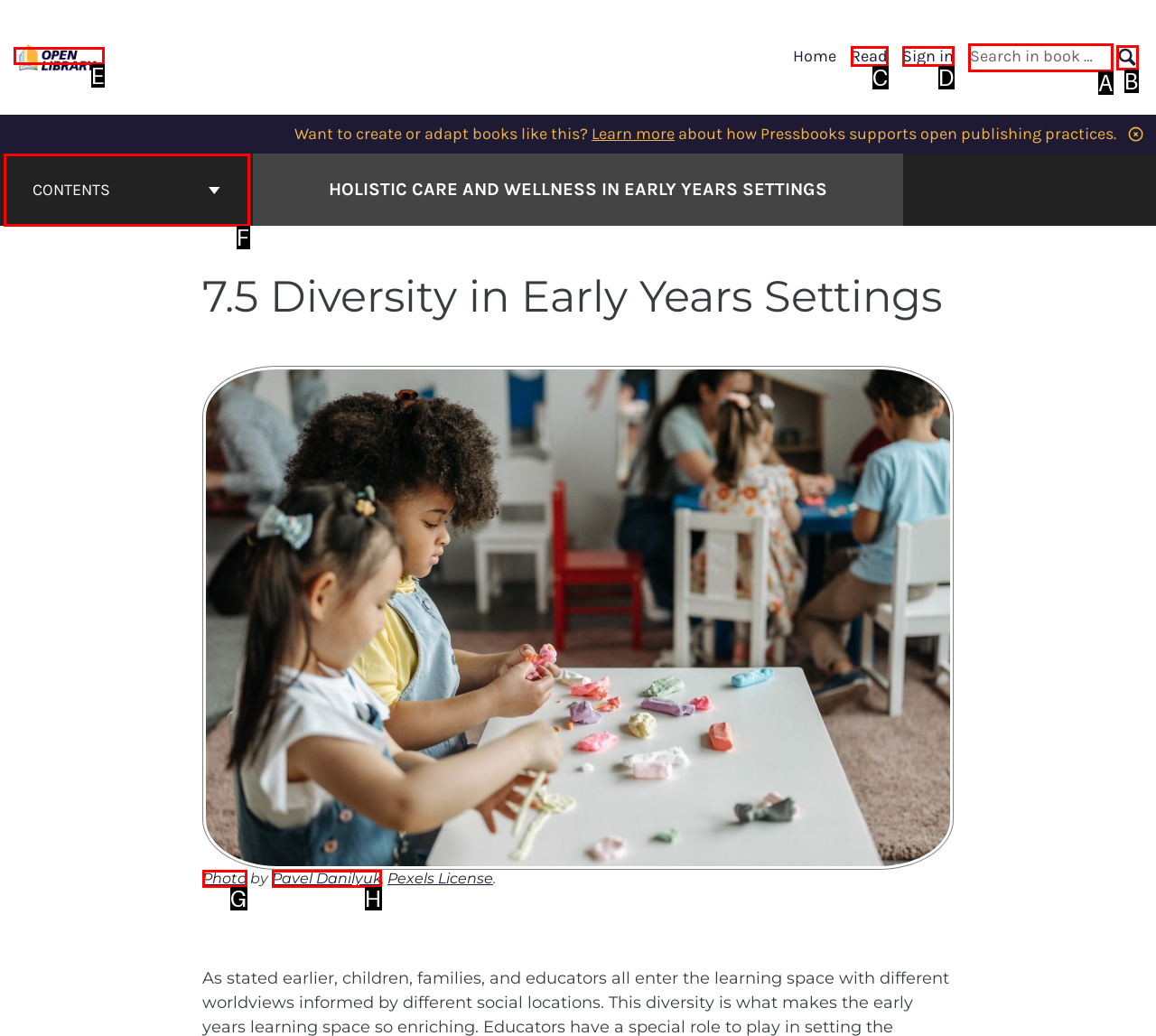Select the appropriate HTML element to click for the following task: Open the Open Library Publishing Platform
Answer with the letter of the selected option from the given choices directly.

E